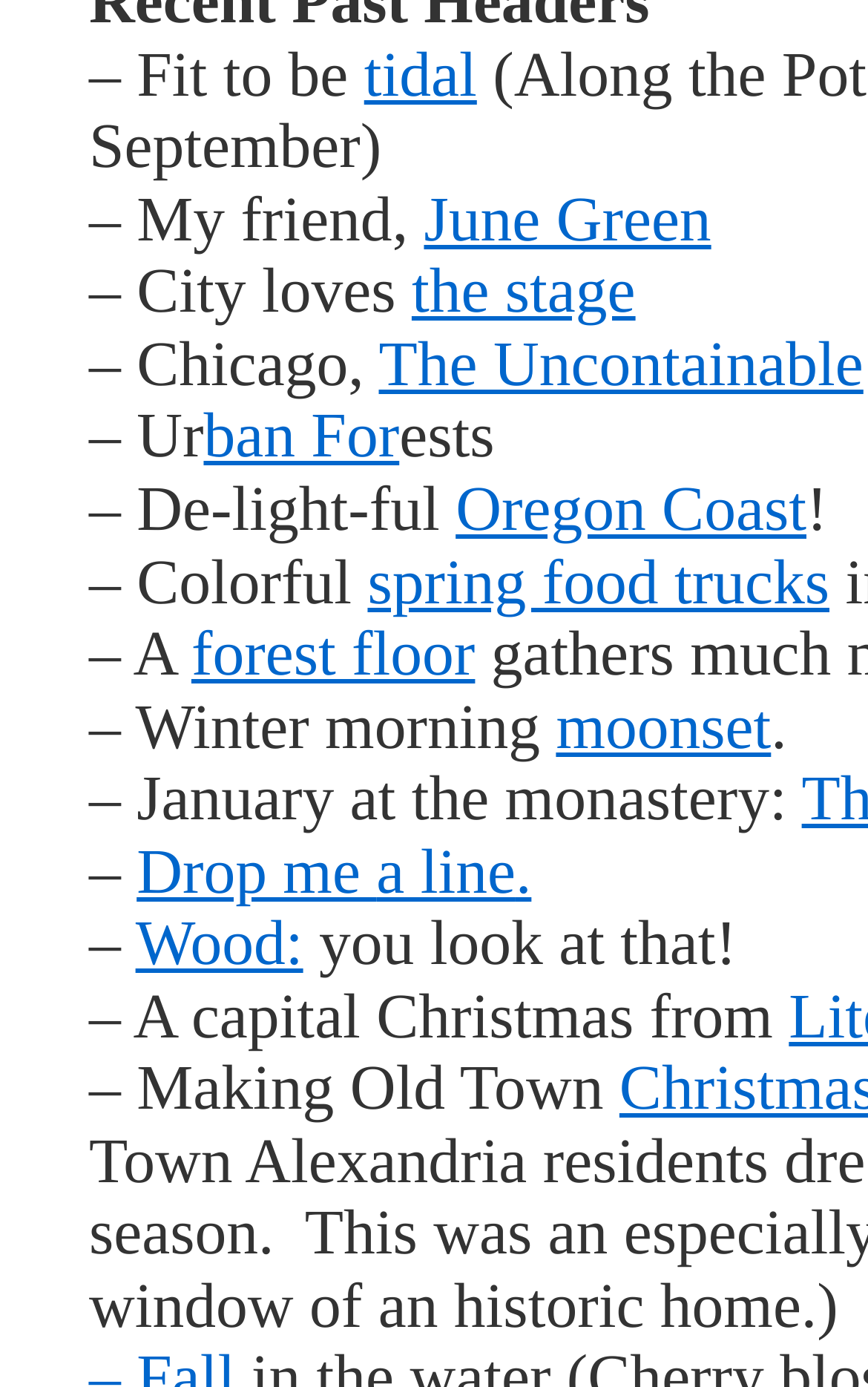Please find the bounding box coordinates in the format (top-left x, top-left y, bottom-right x, bottom-right y) for the given element description. Ensure the coordinates are floating point numbers between 0 and 1. Description: Wood:

[0.156, 0.718, 0.349, 0.767]